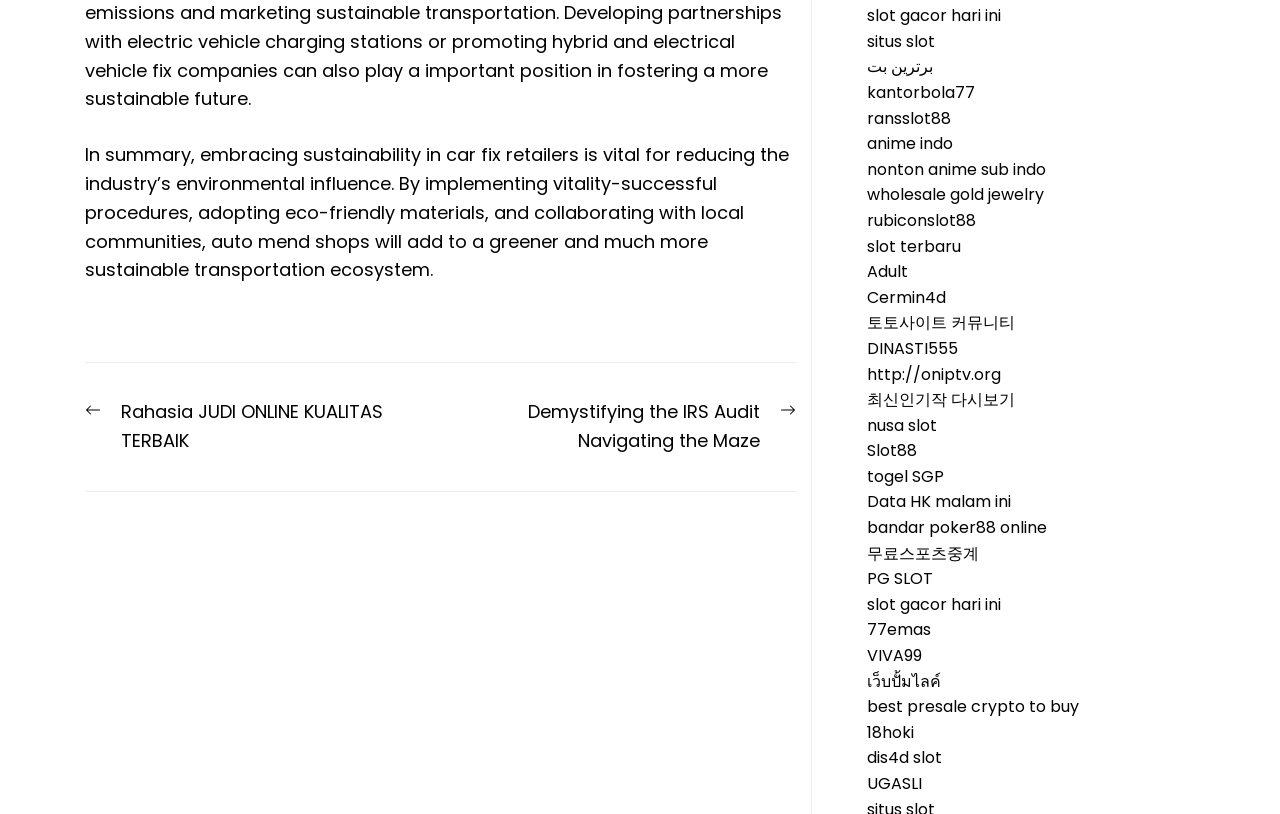Identify the bounding box coordinates for the region to click in order to carry out this instruction: "Sign up for email updates". Provide the coordinates using four float numbers between 0 and 1, formatted as [left, top, right, bottom].

None